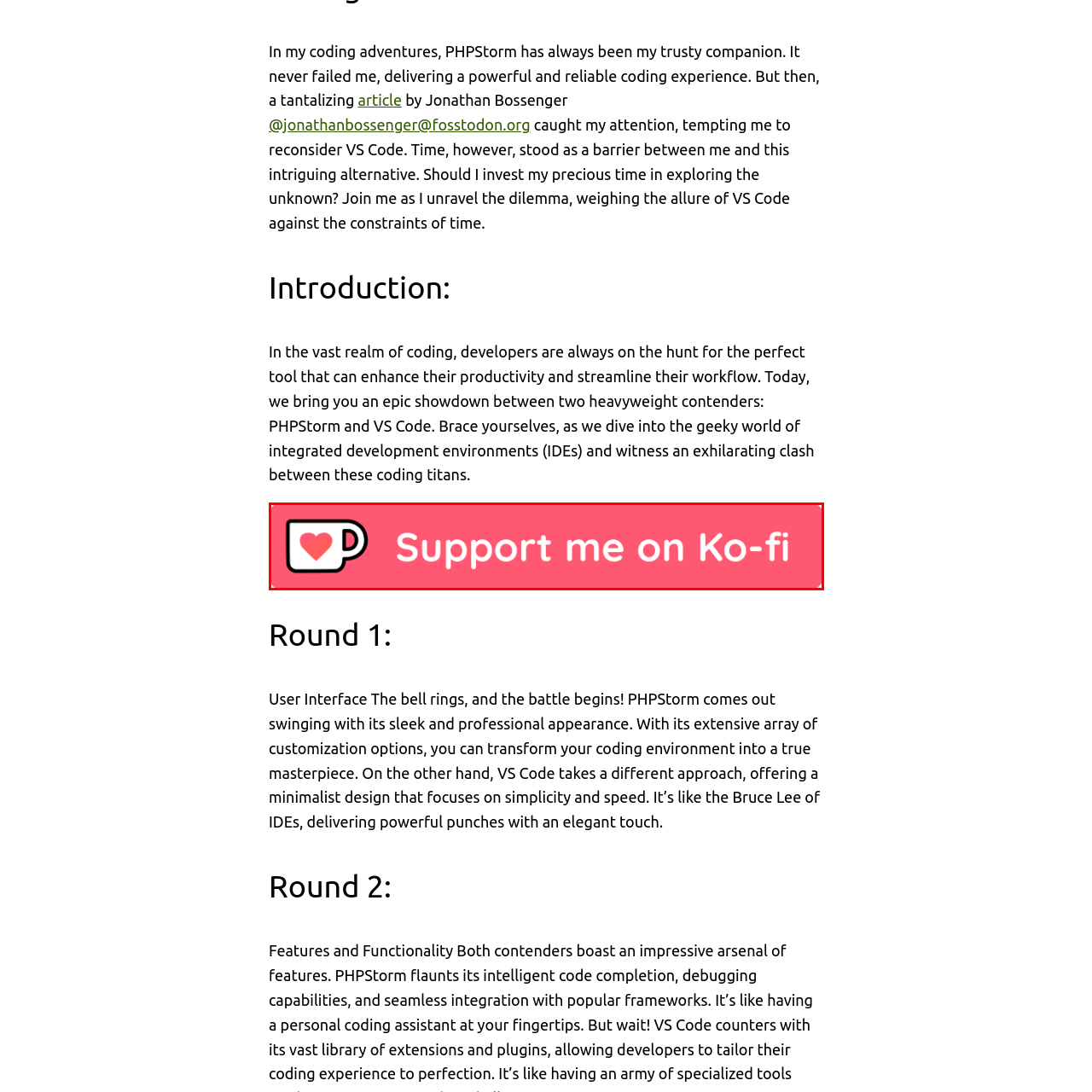Direct your attention to the image within the red boundary, What symbol is next to the text 'Support me on Ko-fi'?
 Respond with a single word or phrase.

Heart symbol